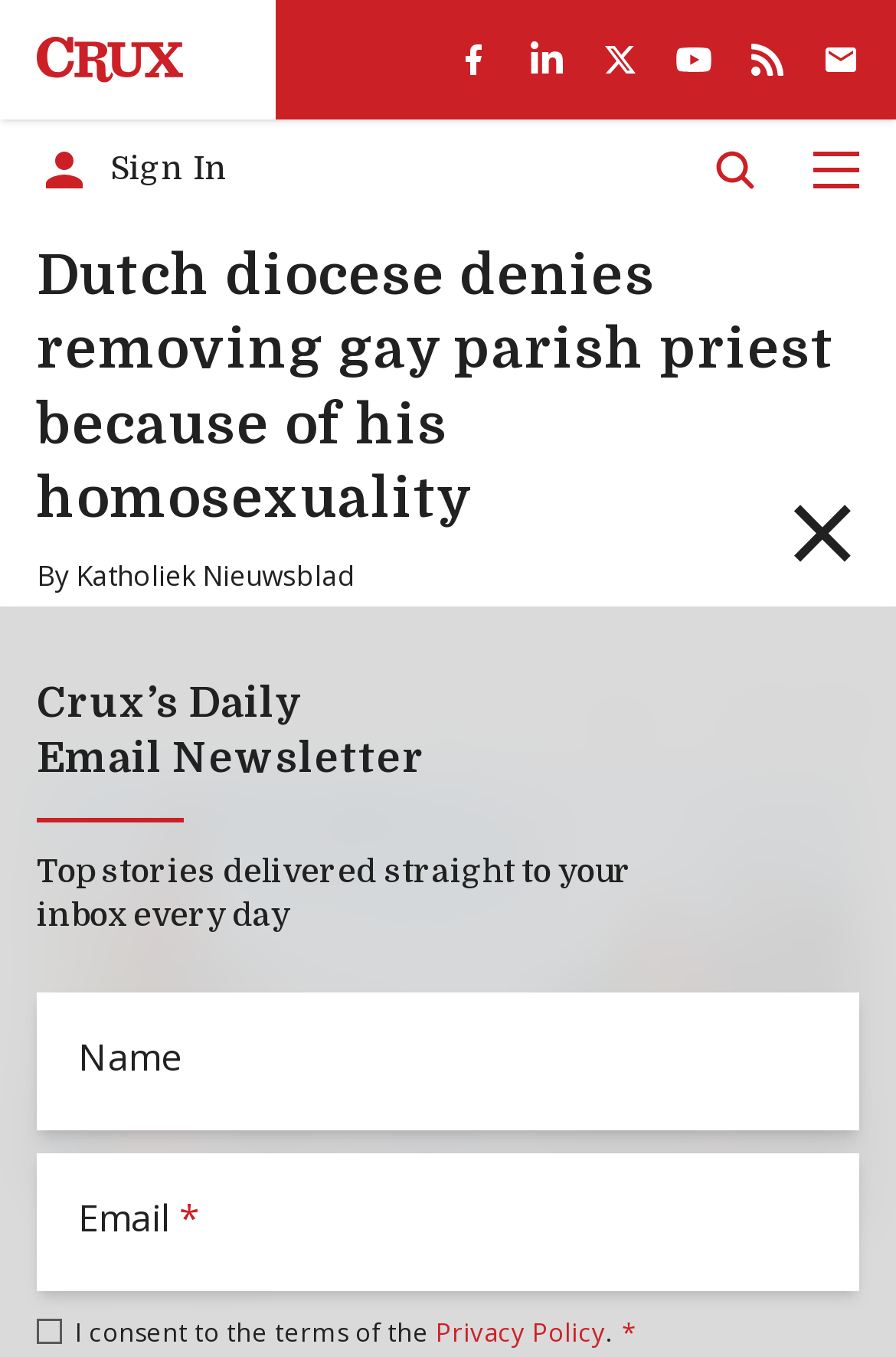Indicate the bounding box coordinates of the element that must be clicked to execute the instruction: "Share the article on Facebook". The coordinates should be given as four float numbers between 0 and 1, i.e., [left, top, right, bottom].

[0.569, 0.5, 0.651, 0.554]